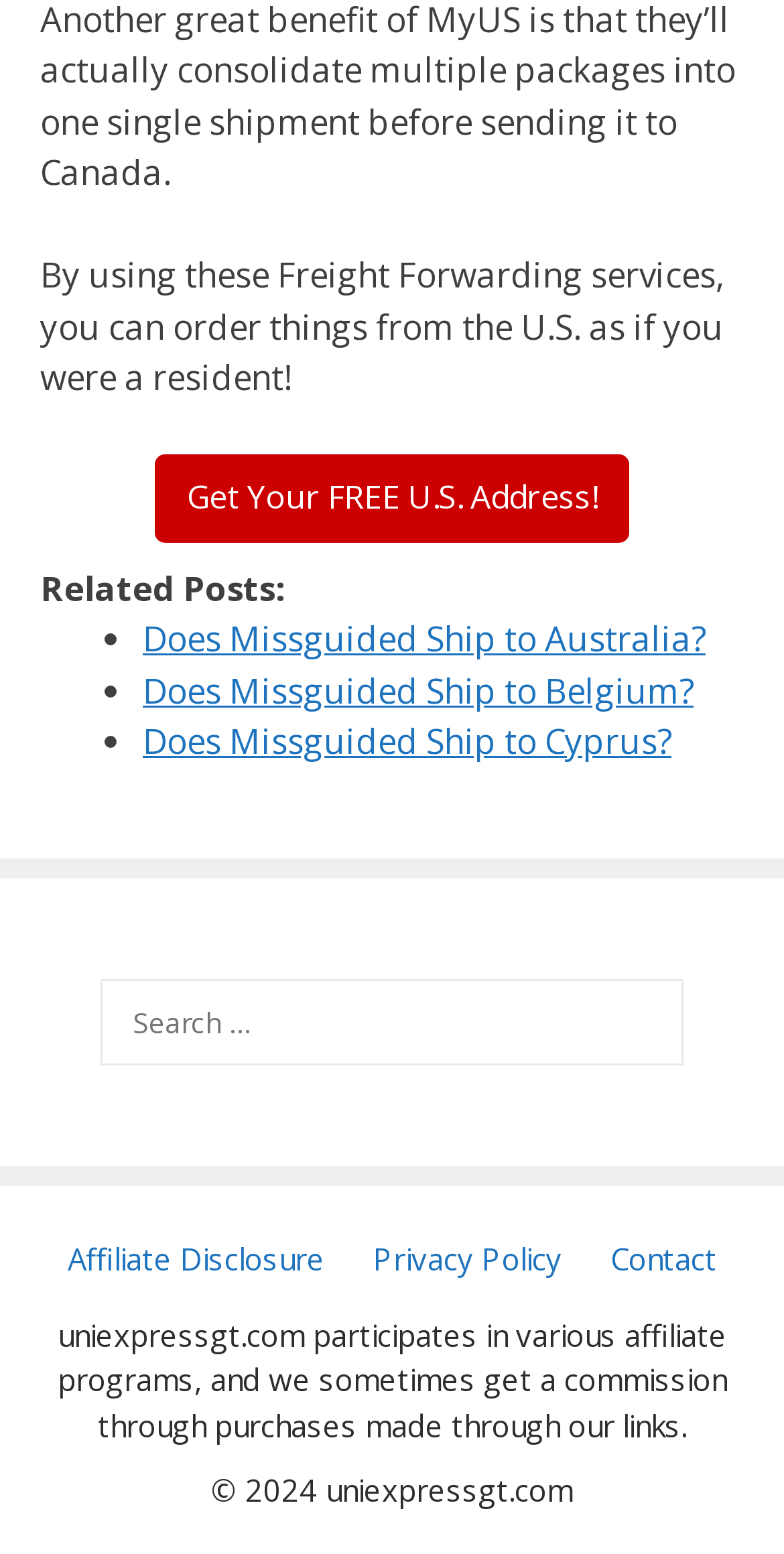Determine the bounding box coordinates of the clickable region to execute the instruction: "Browse Home Decorating Ideas". The coordinates should be four float numbers between 0 and 1, denoted as [left, top, right, bottom].

None